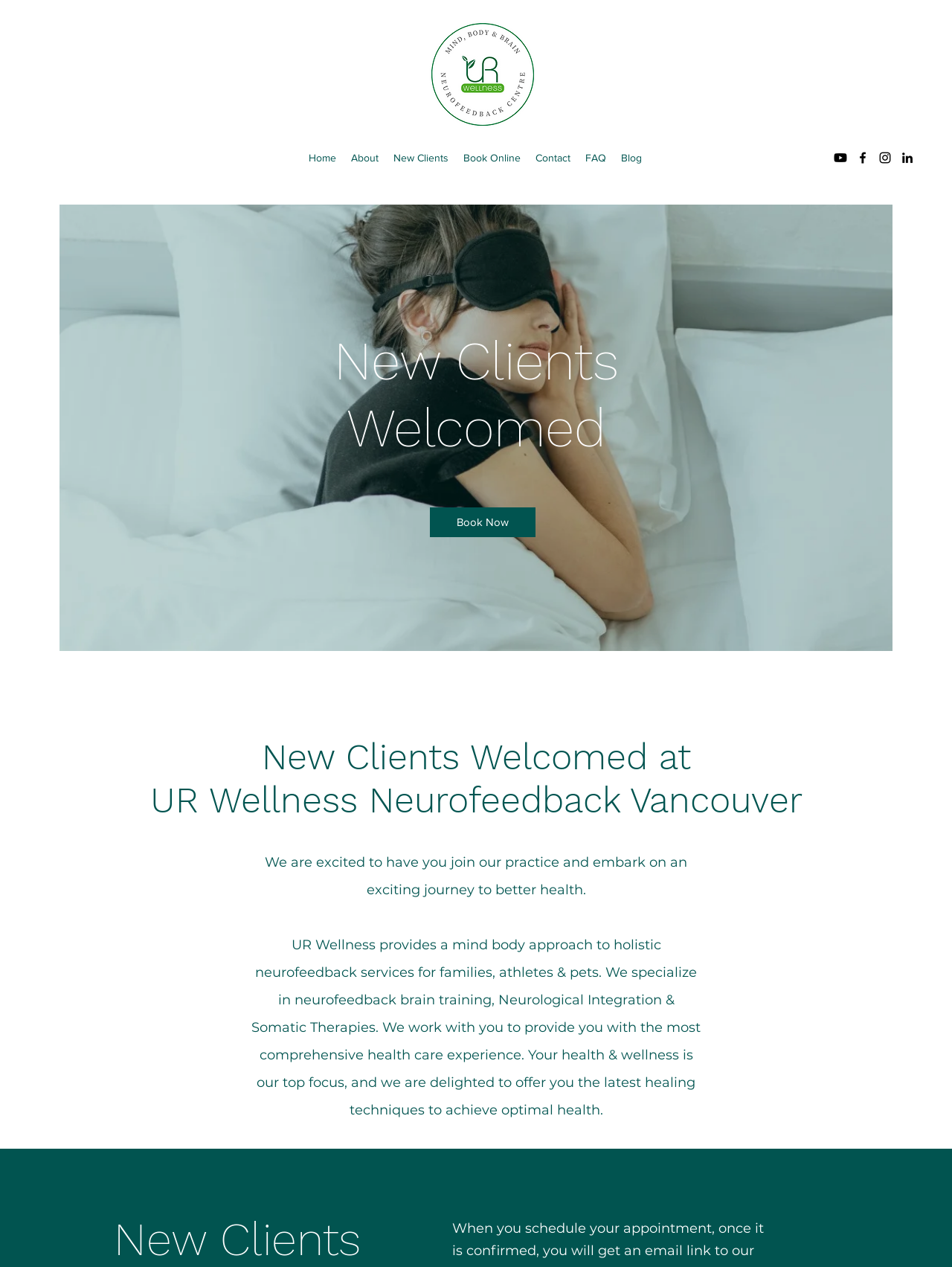Identify the bounding box coordinates of the area you need to click to perform the following instruction: "Read the blog".

[0.645, 0.116, 0.682, 0.133]